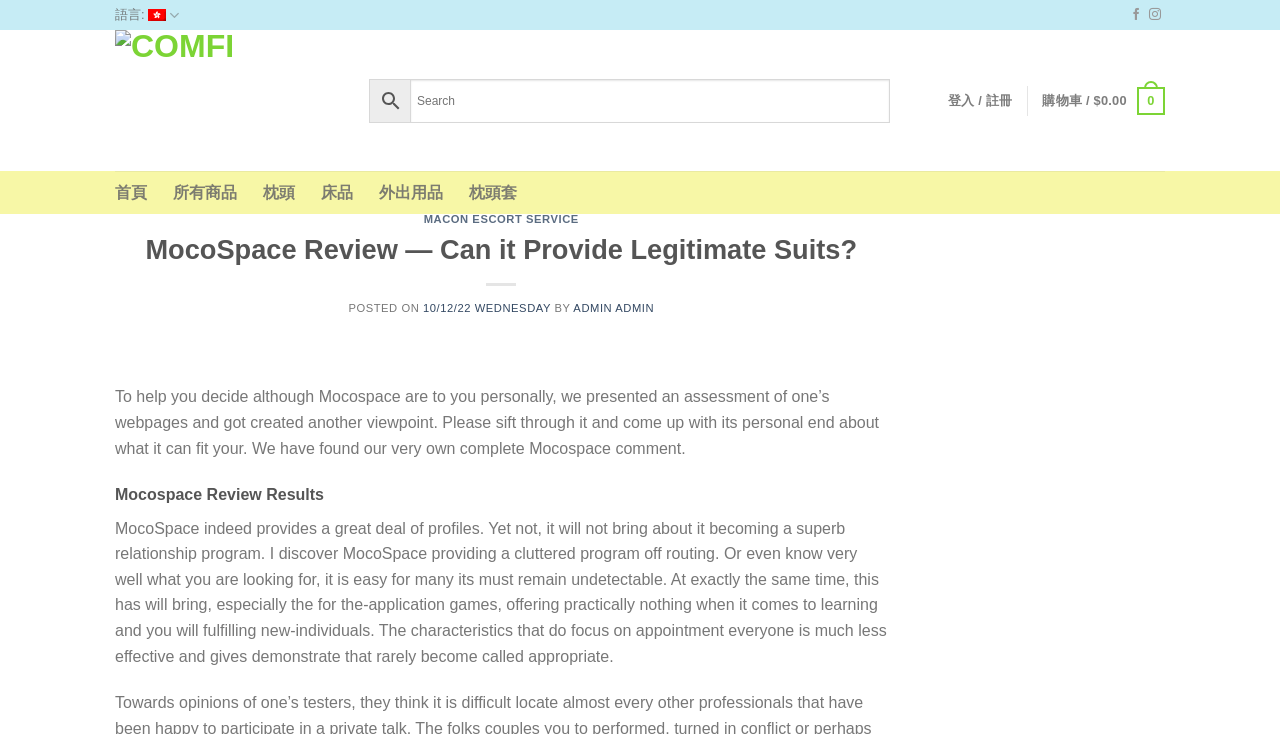Identify the bounding box coordinates for the UI element described by the following text: "DONATE HERE". Provide the coordinates as four float numbers between 0 and 1, in the format [left, top, right, bottom].

None